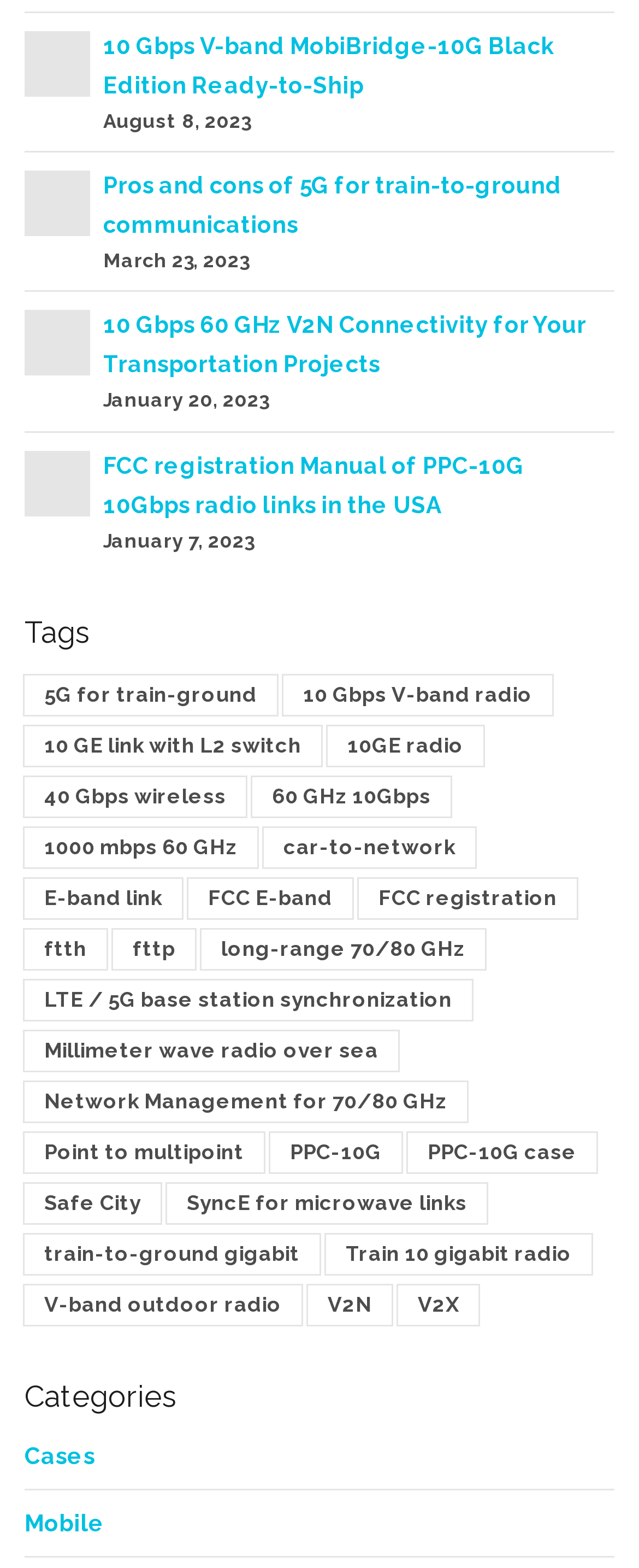With reference to the image, please provide a detailed answer to the following question: How many tags are available on this webpage?

I counted the number of links under the 'Tags' heading, and there are 15 links, each representing a tag.